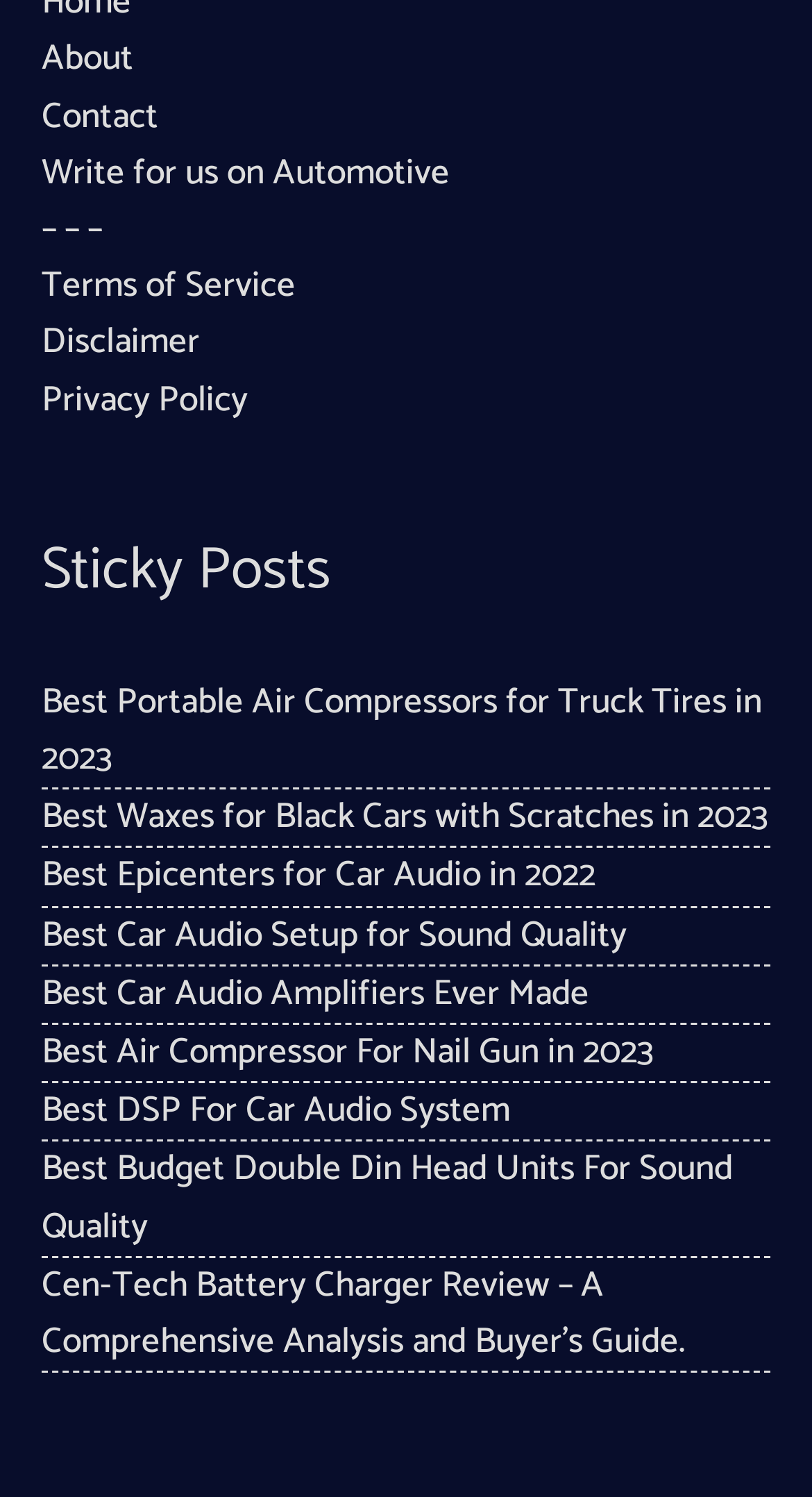Predict the bounding box coordinates of the area that should be clicked to accomplish the following instruction: "Read the article about Best Portable Air Compressors for Truck Tires in 2023". The bounding box coordinates should consist of four float numbers between 0 and 1, i.e., [left, top, right, bottom].

[0.051, 0.449, 0.938, 0.526]